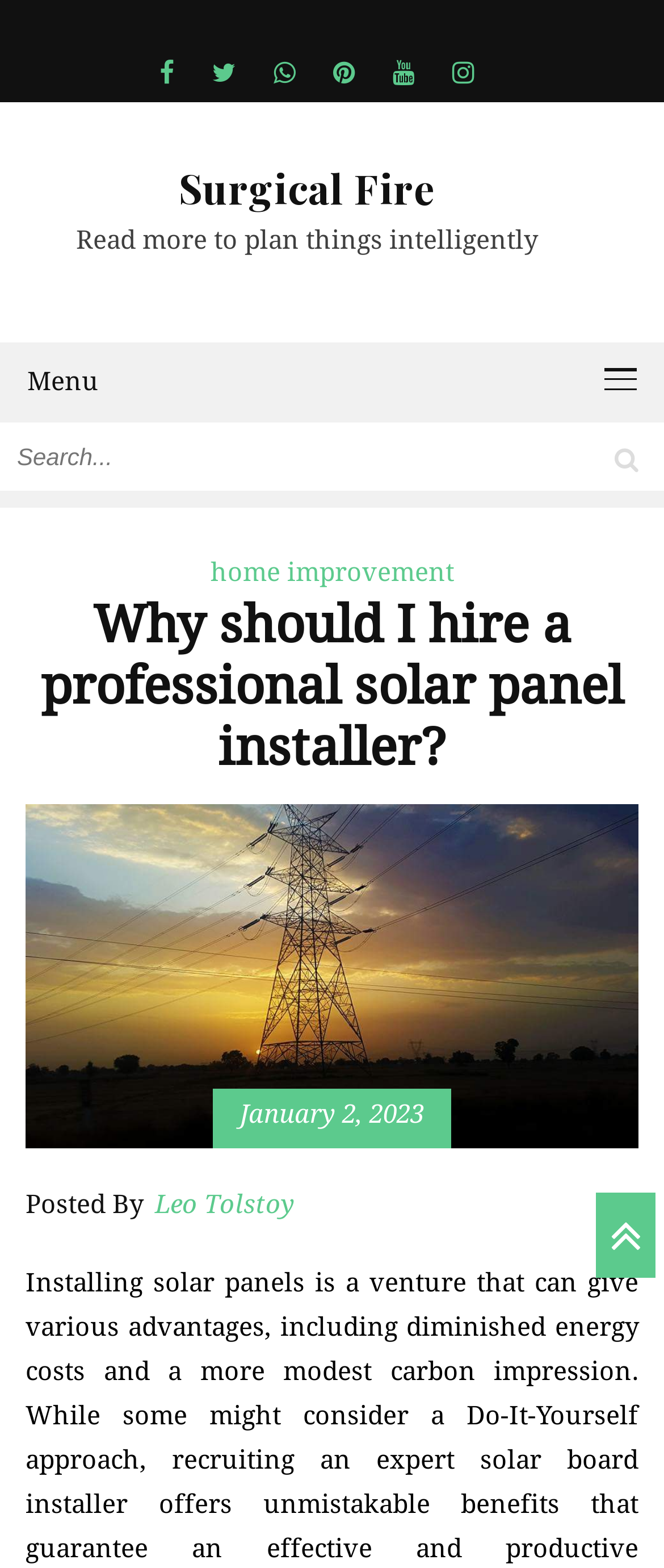Provide a short answer to the following question with just one word or phrase: What is the category of the article?

home improvement